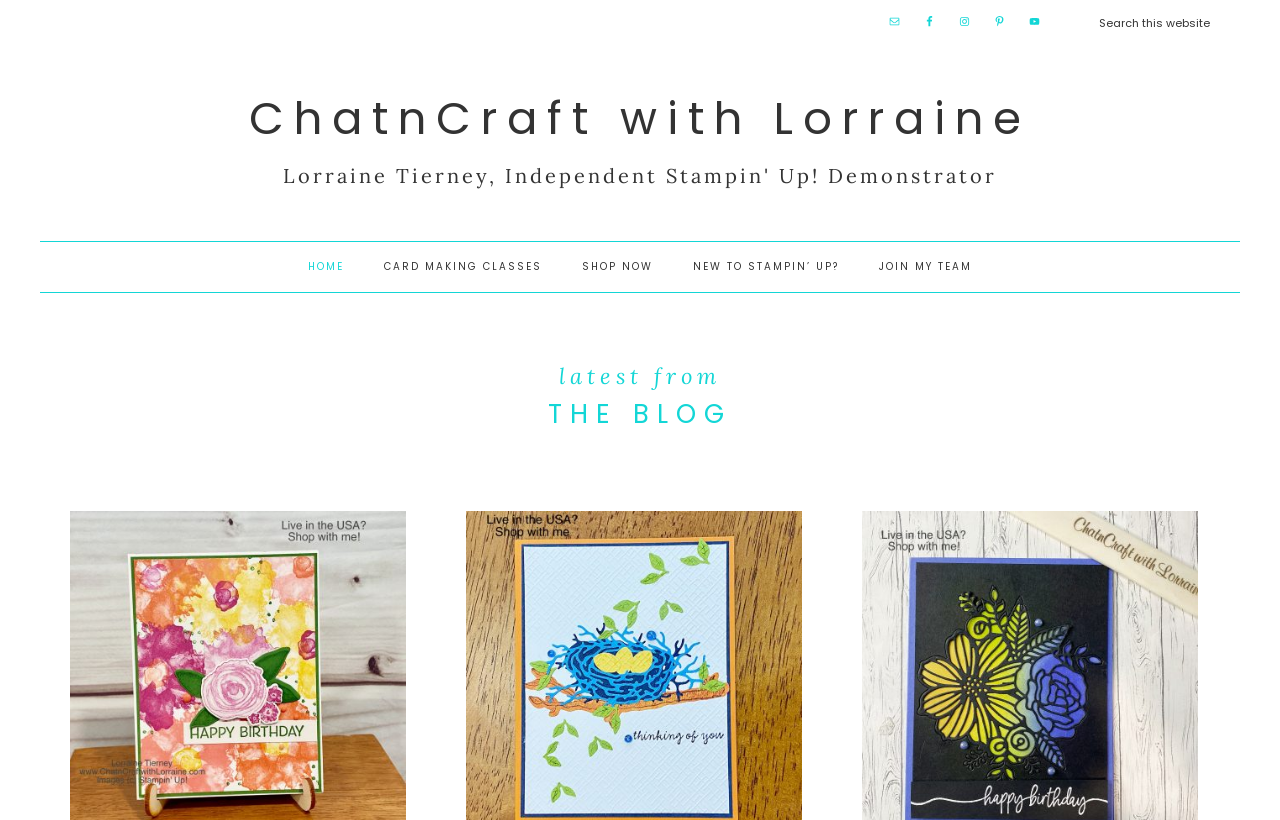Please identify the bounding box coordinates of the element I need to click to follow this instruction: "Go to HOME page".

[0.225, 0.295, 0.284, 0.356]